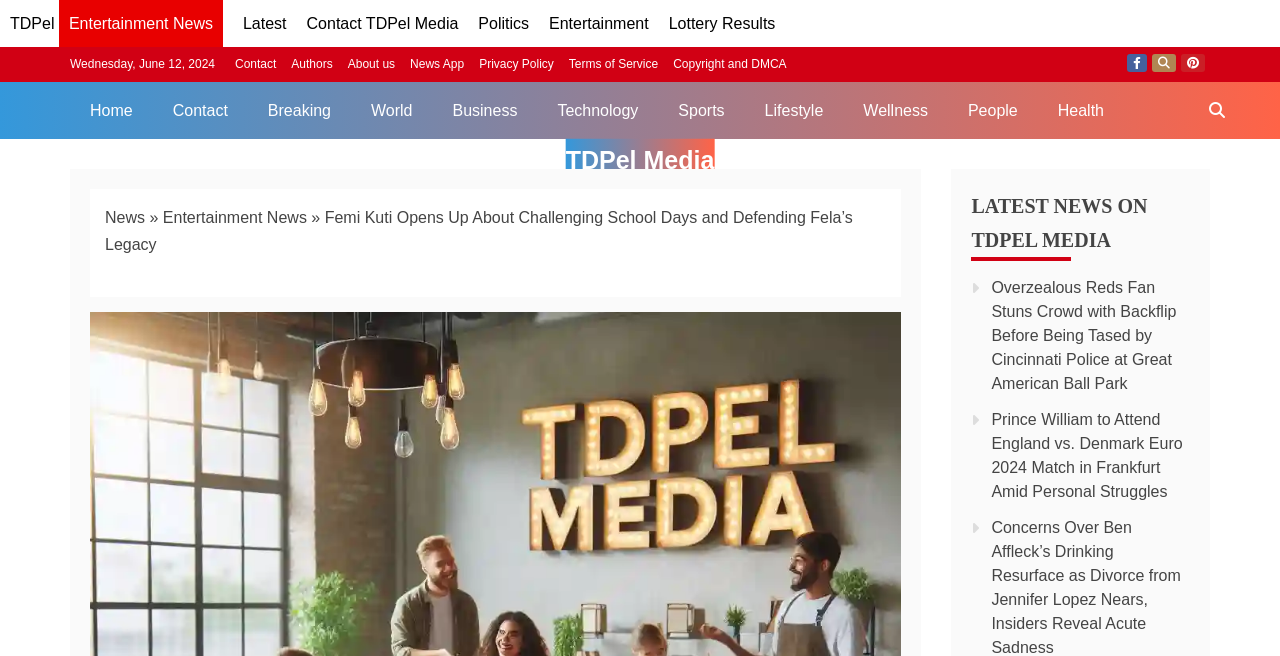What is the name of the social media platform represented by the icon?
Based on the screenshot, answer the question with a single word or phrase.

Facebook